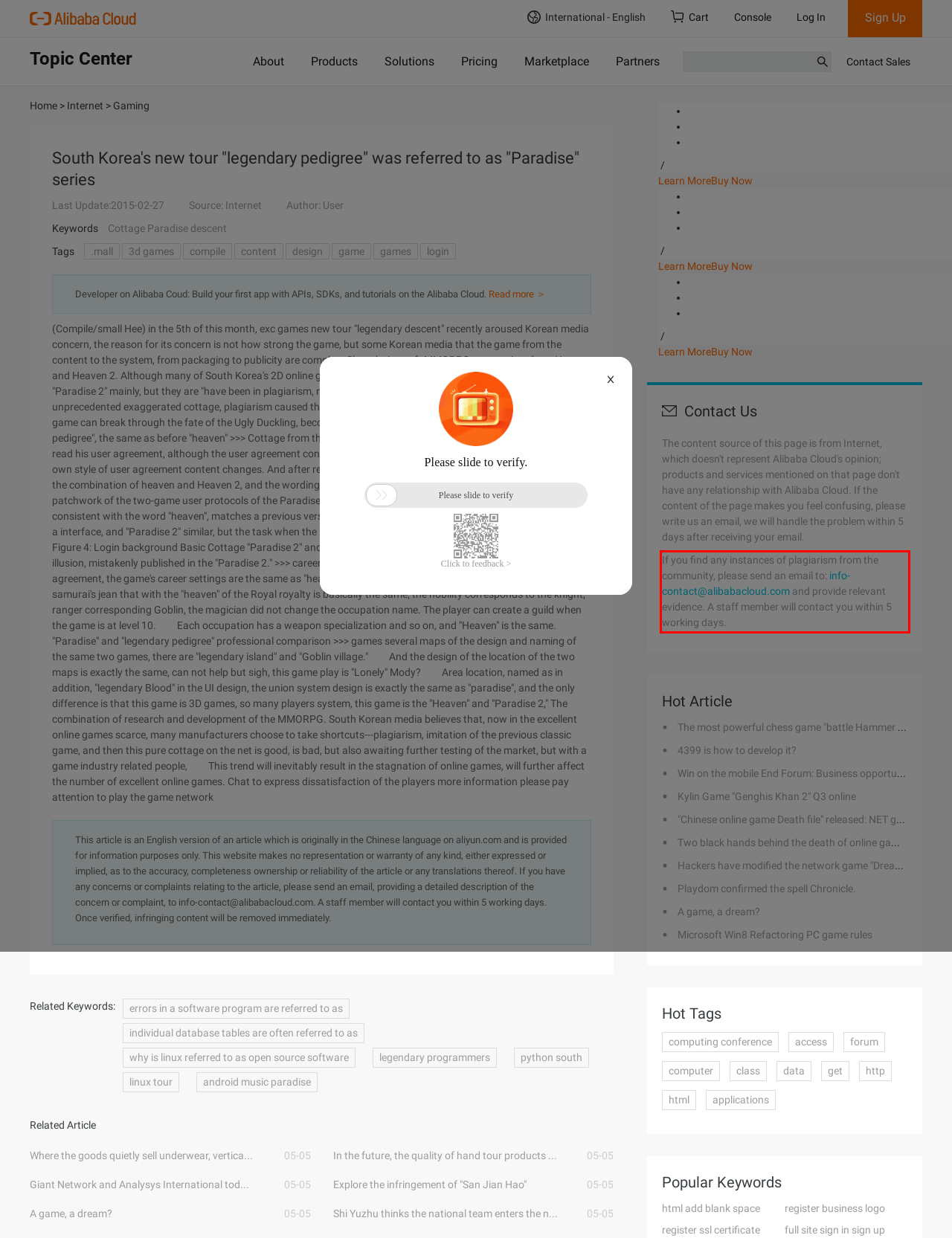With the given screenshot of a webpage, locate the red rectangle bounding box and extract the text content using OCR.

If you find any instances of plagiarism from the community, please send an email to: info-contact@alibabacloud.com and provide relevant evidence. A staff member will contact you within 5 working days.